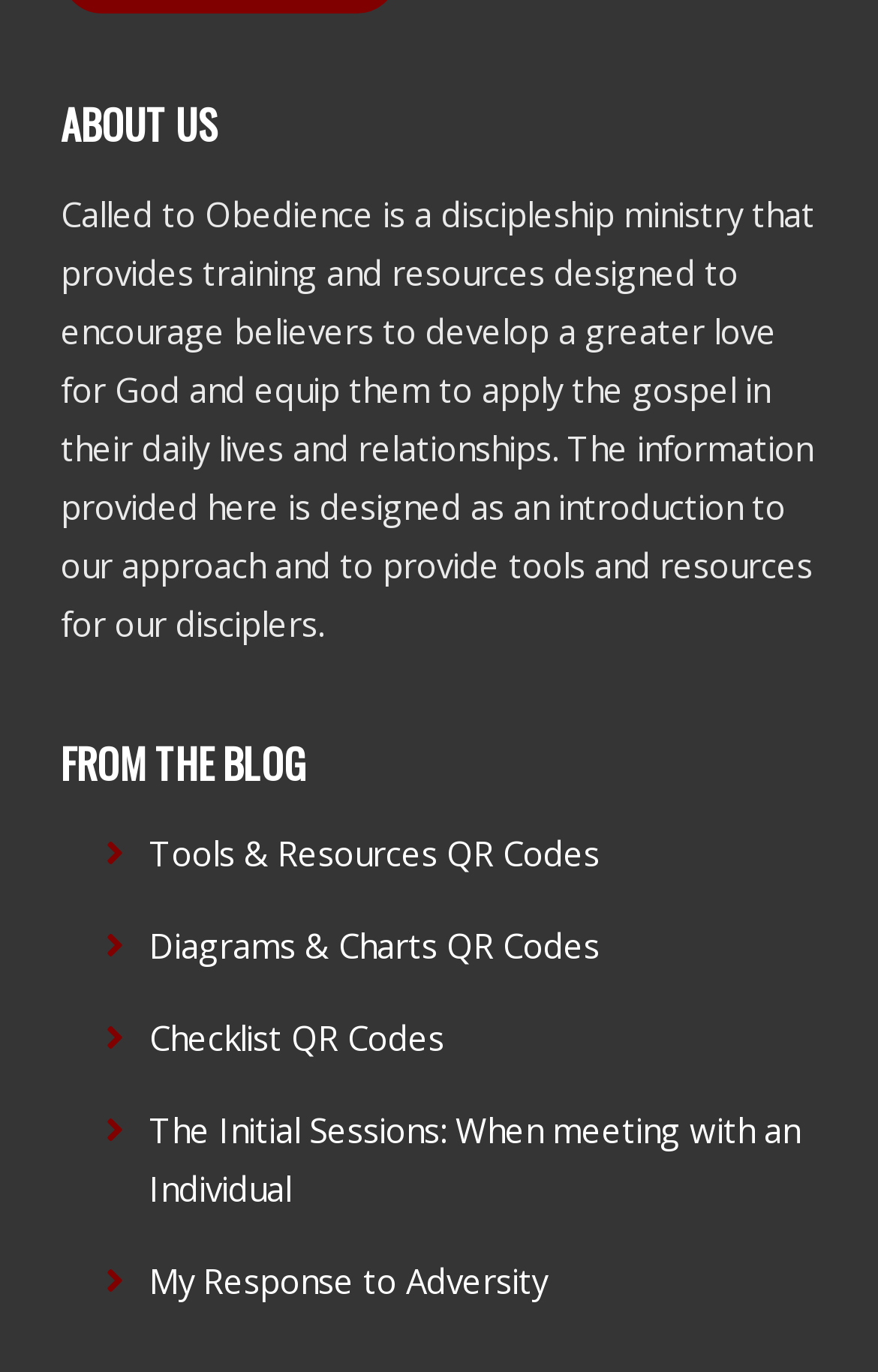Find the bounding box coordinates for the HTML element described as: "Checklist QR Codes". The coordinates should consist of four float values between 0 and 1, i.e., [left, top, right, bottom].

[0.17, 0.74, 0.506, 0.773]